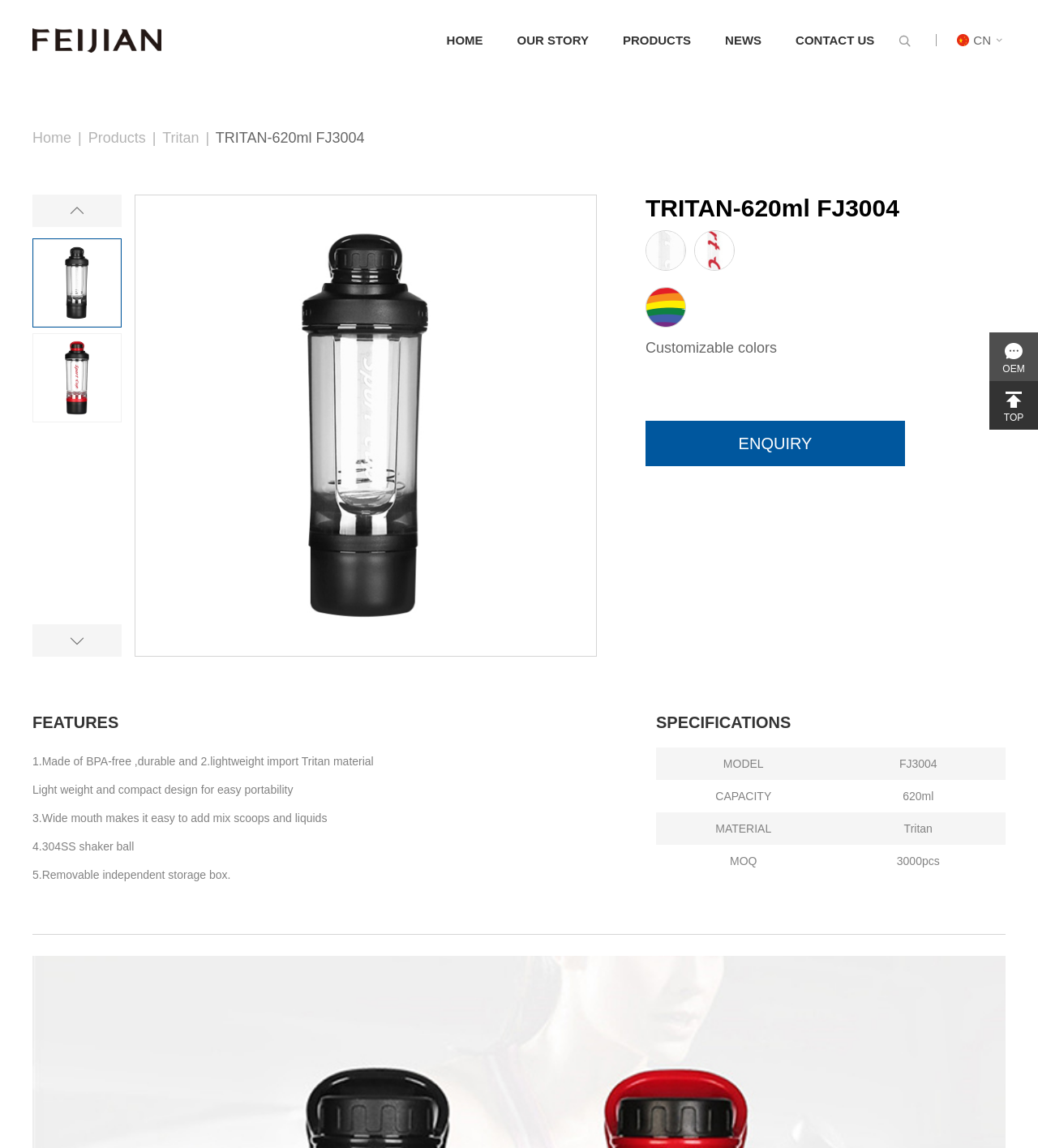What is the capacity of the TRITAN-620ml FJ3004?
Examine the webpage screenshot and provide an in-depth answer to the question.

I found the capacity by looking at the specifications table, where it lists 'CAPACITY' as '620ml'.